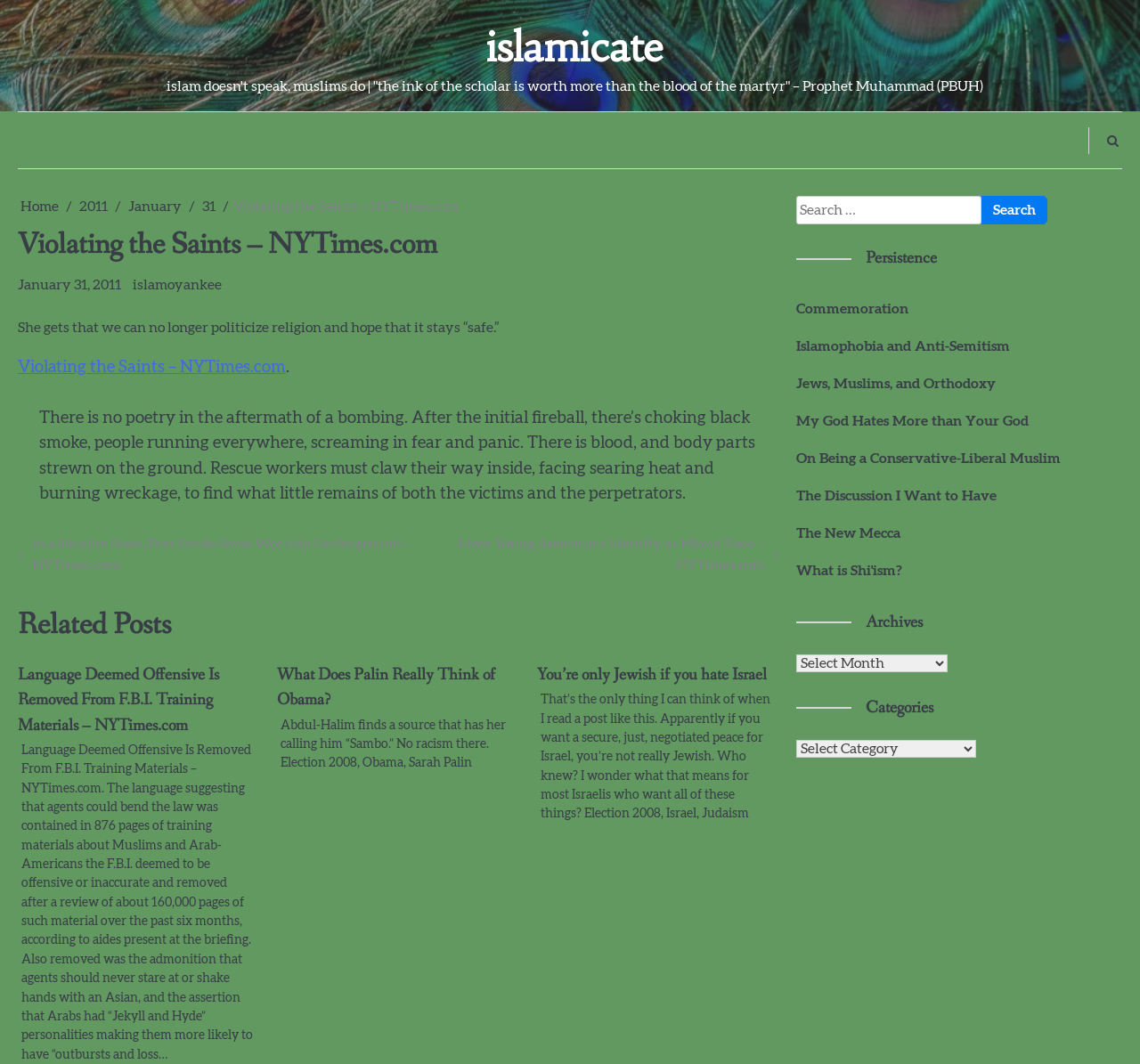Answer in one word or a short phrase: 
What is the date of the article?

January 31, 2011